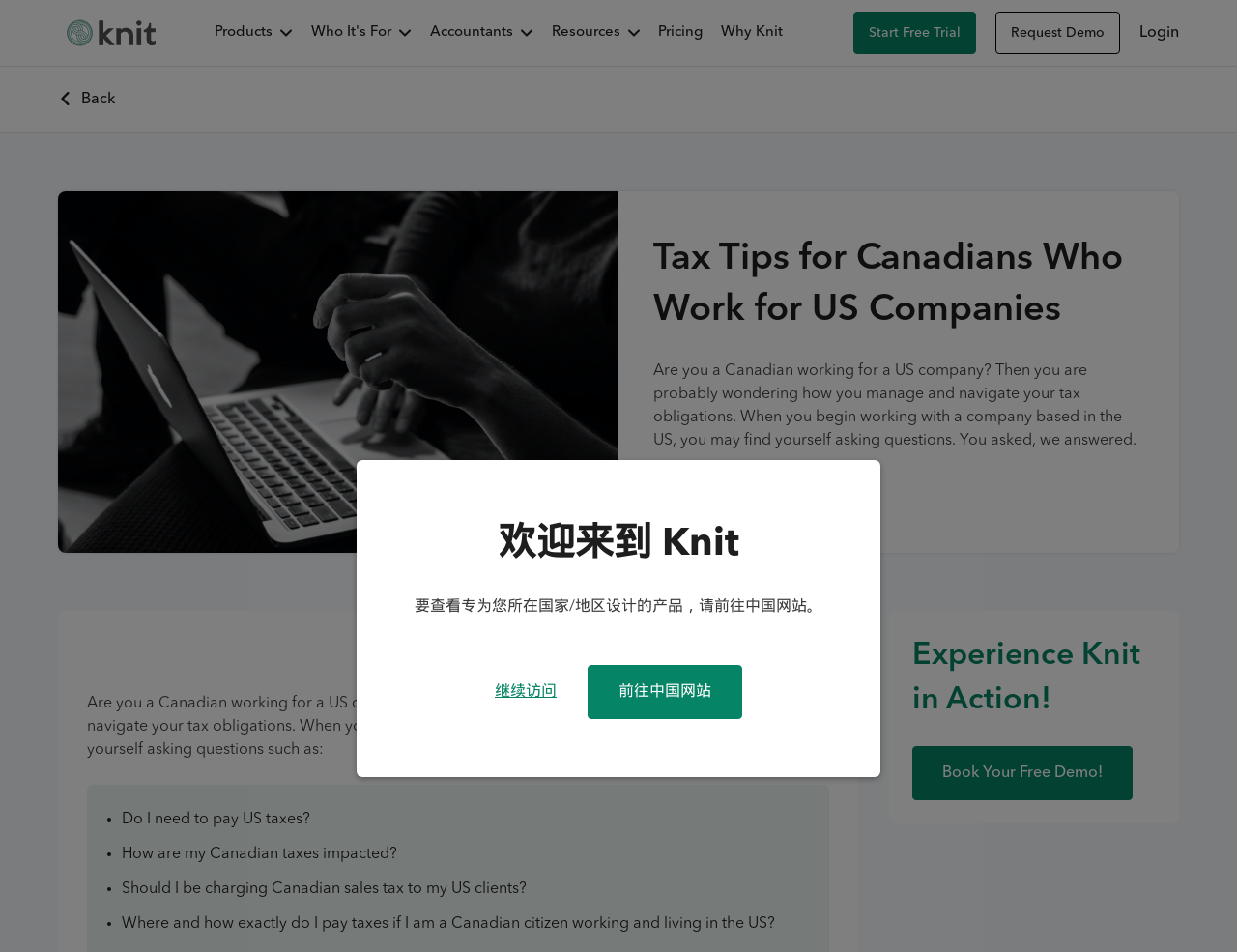Select the bounding box coordinates of the element I need to click to carry out the following instruction: "Read about Tax Tips for Canadians Who Work for US Companies".

[0.528, 0.245, 0.925, 0.353]